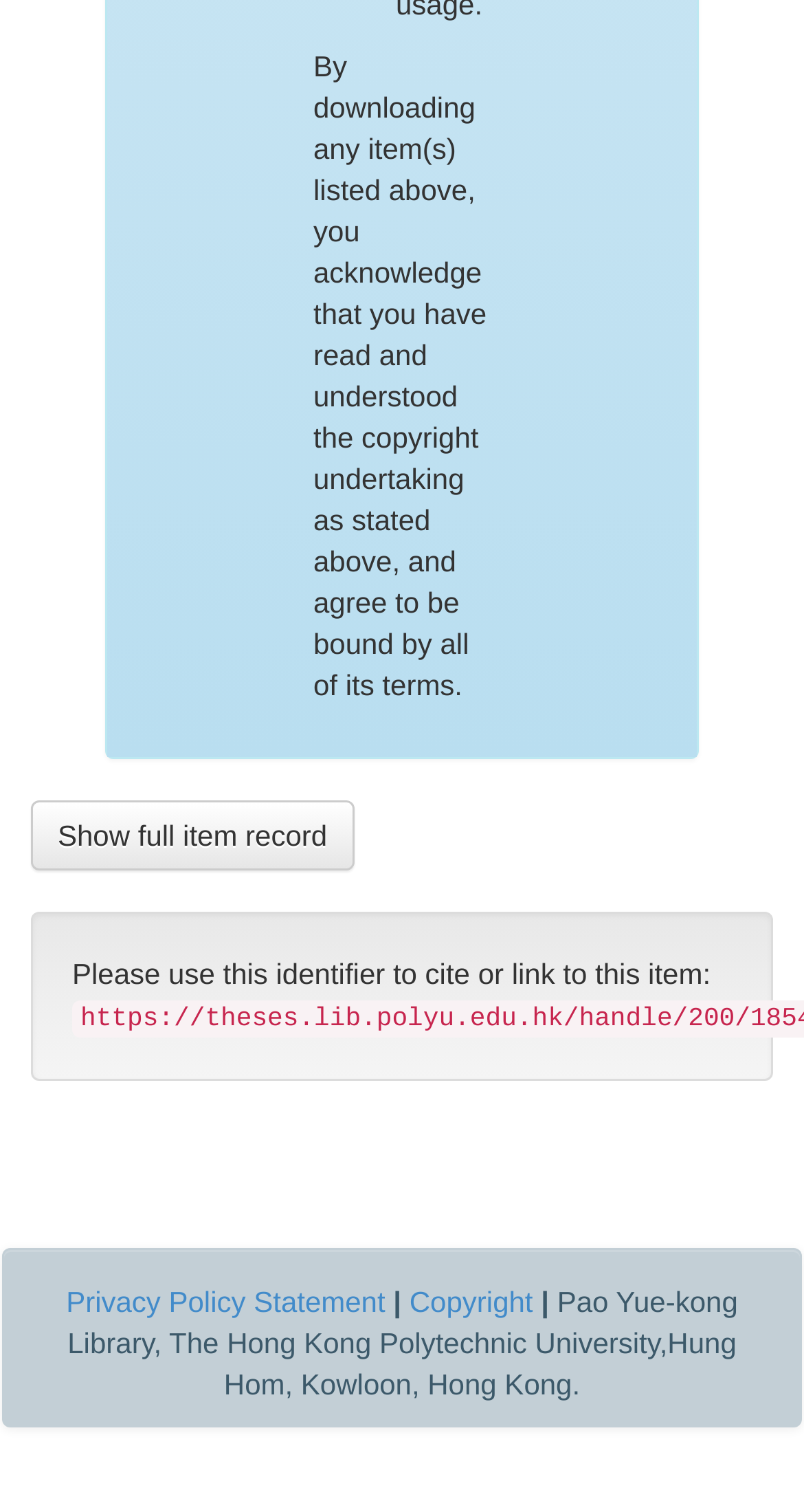What is the purpose of the copyright undertaking?
Provide a fully detailed and comprehensive answer to the question.

The purpose of the copyright undertaking is to acknowledge that the user has read and understood the terms and agrees to be bound by all of its terms, as stated in the StaticText element with ID 201.